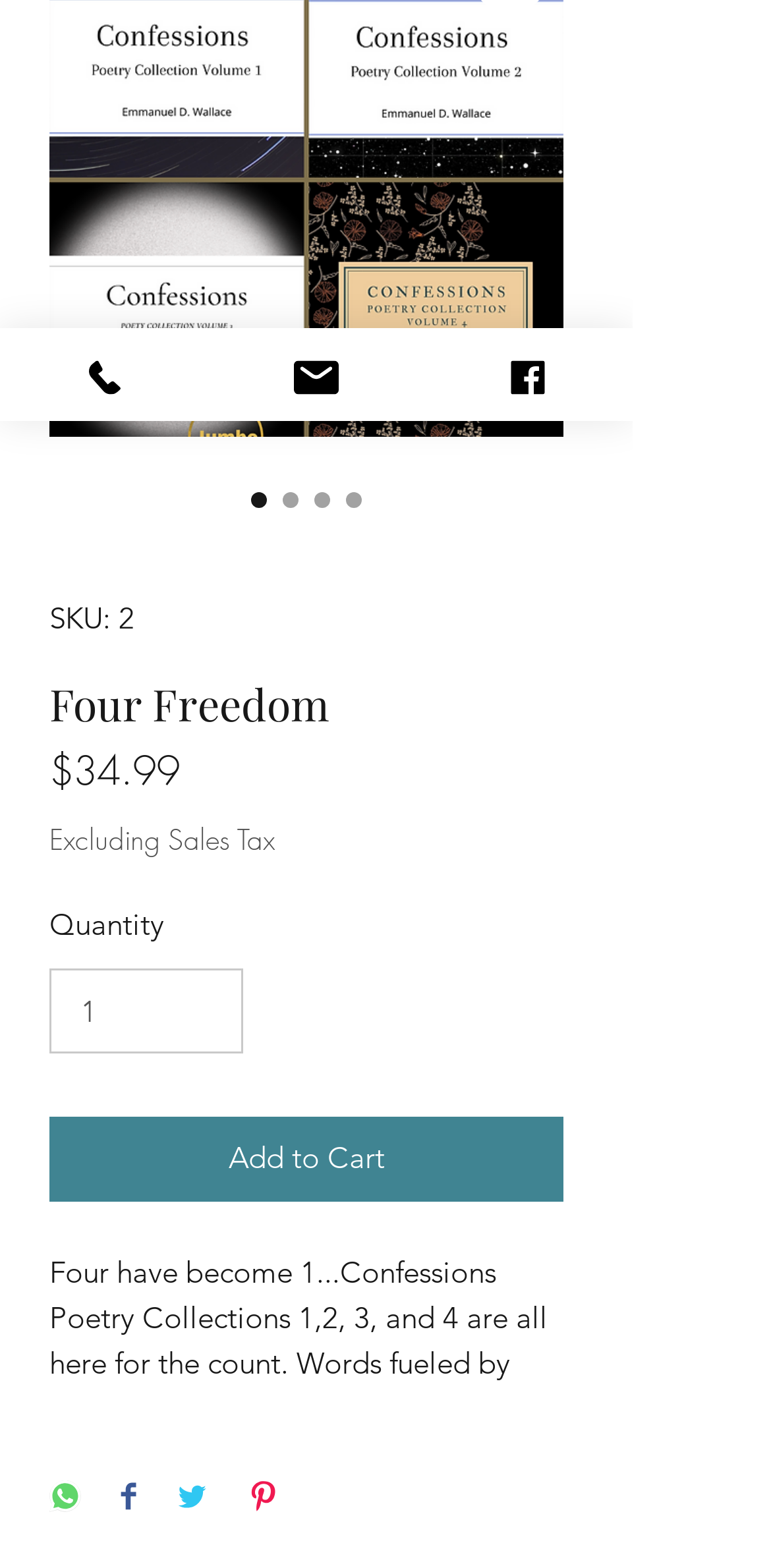Determine the bounding box for the described UI element: "Phone".

[0.0, 0.209, 0.274, 0.268]